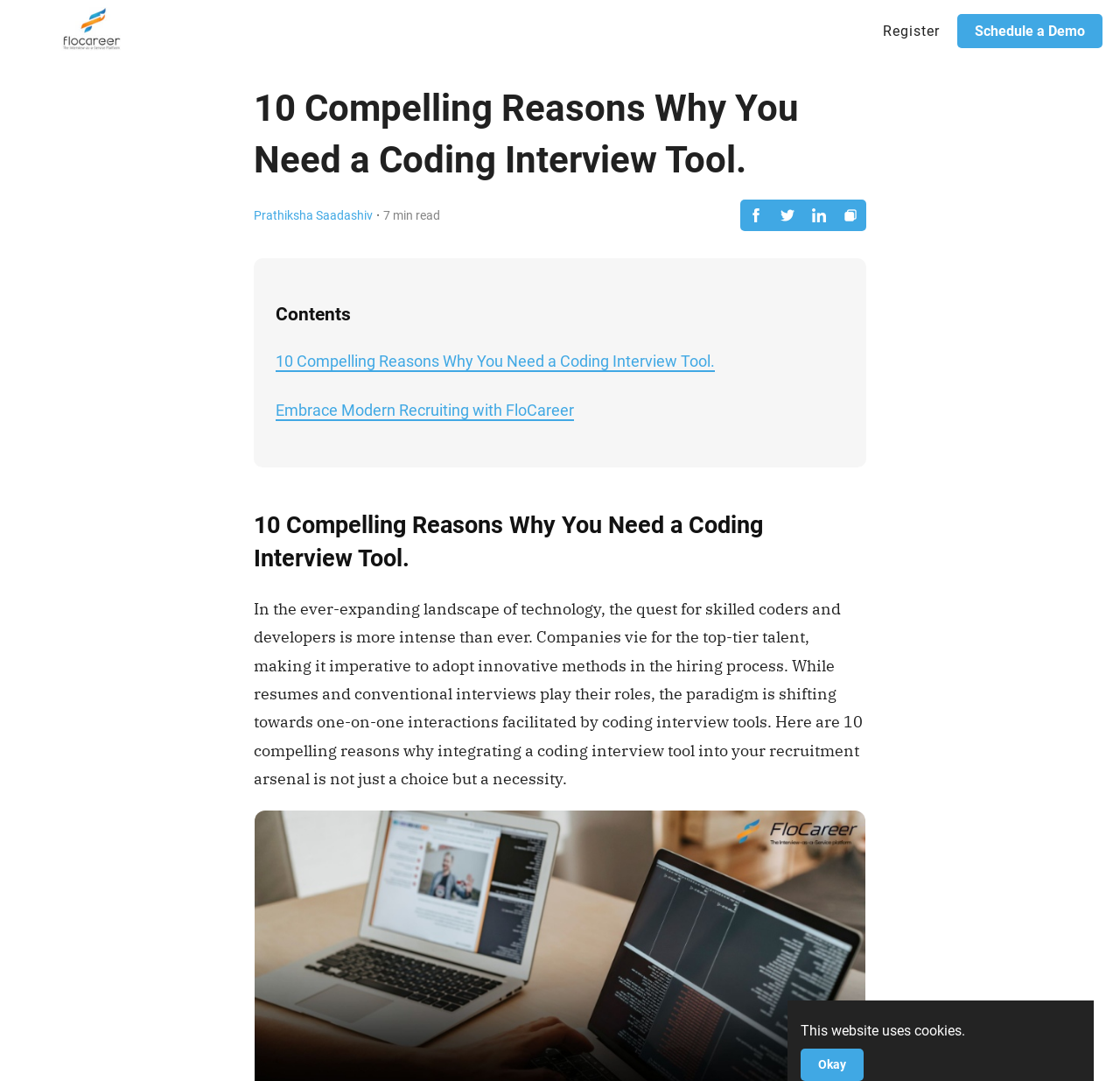Provide an in-depth caption for the contents of the webpage.

This webpage appears to be a blog post or article discussing the importance of coding interview tools in the hiring process. At the top of the page, there is a banner with a "FloCareer" logo on the left and two links, "Register" and "Schedule a Demo", on the right. Below the banner, there is a heading that reads "10 Compelling Reasons Why You Need a Coding Interview Tool." 

Underneath the heading, there is a section with the author's name, "Prathiksha Saadashiv", and a timestamp indicating that the article is a 7-minute read. There are also social media sharing links and an image to copy the link to the clipboard.

The main content of the article is divided into sections, with a table of contents listed on the left side of the page. The article begins with an introduction that explains the importance of adopting innovative methods in the hiring process, particularly in the tech industry. The introduction is followed by the 10 compelling reasons why companies need a coding interview tool, which are likely listed below but not shown in the provided accessibility tree.

At the bottom of the page, there is a cookie consent notification with an "Okay" button.